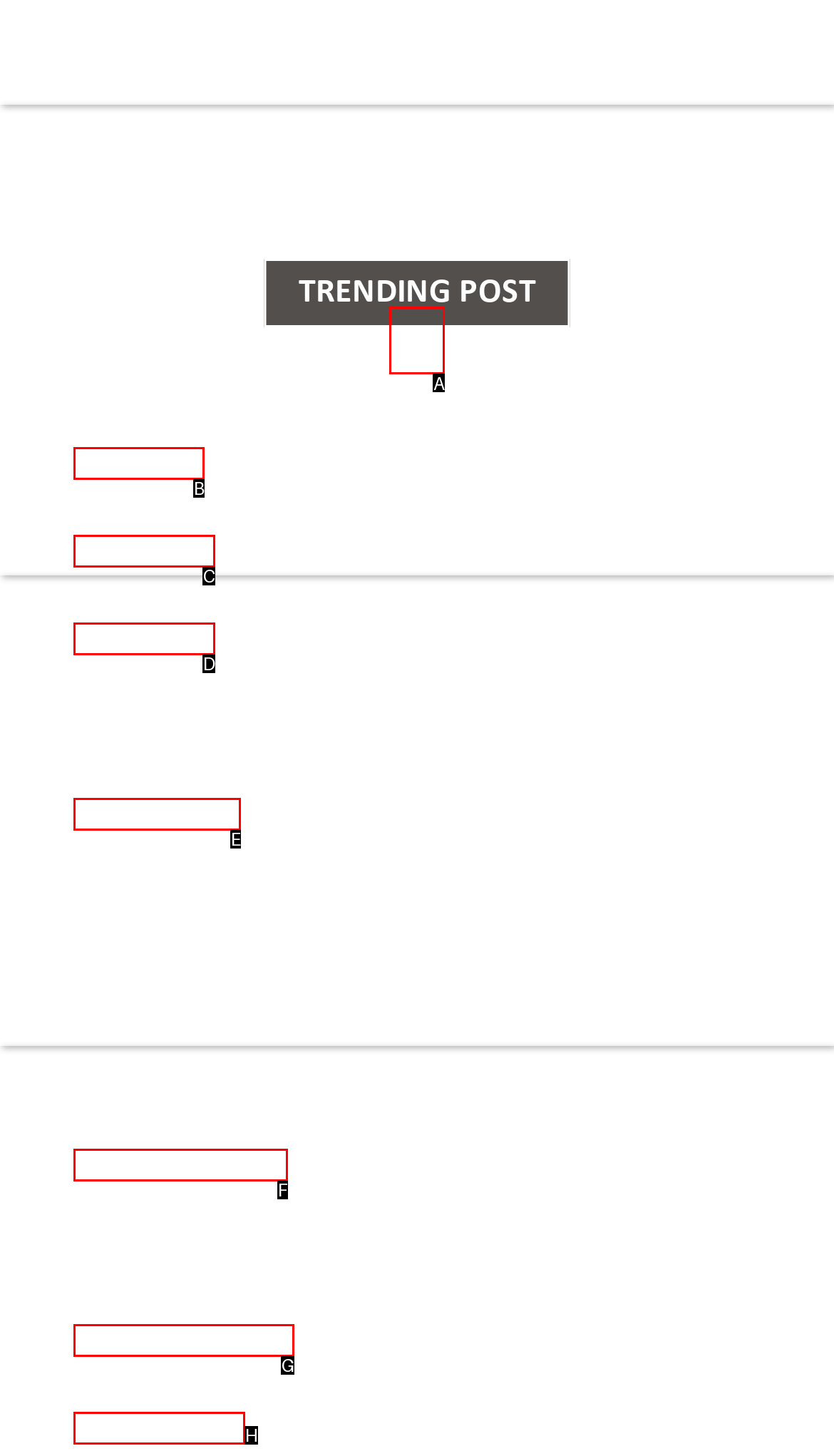Out of the given choices, which letter corresponds to the UI element required to Click the icon? Answer with the letter.

A